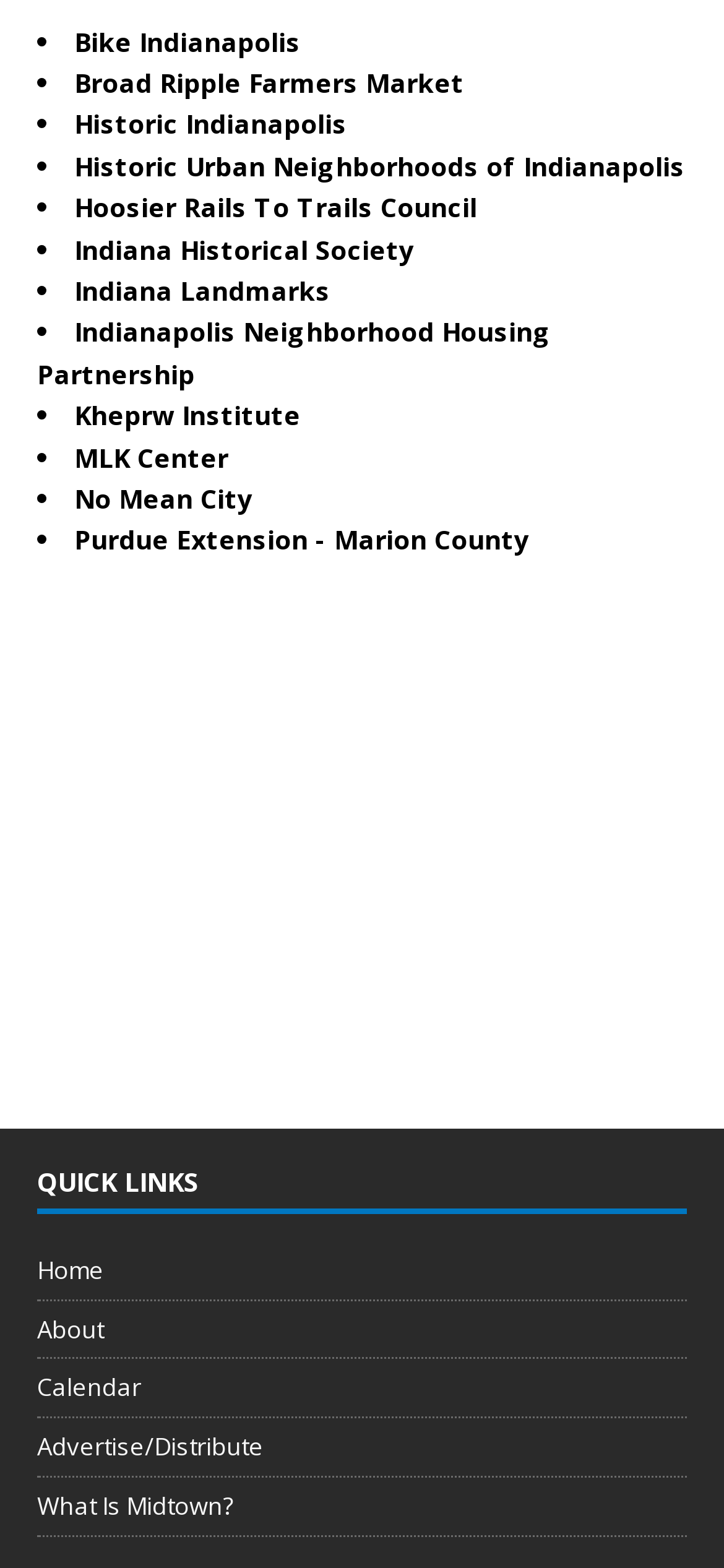Please indicate the bounding box coordinates for the clickable area to complete the following task: "visit the Broad Ripple Farmers Market". The coordinates should be specified as four float numbers between 0 and 1, i.e., [left, top, right, bottom].

[0.103, 0.041, 0.641, 0.064]